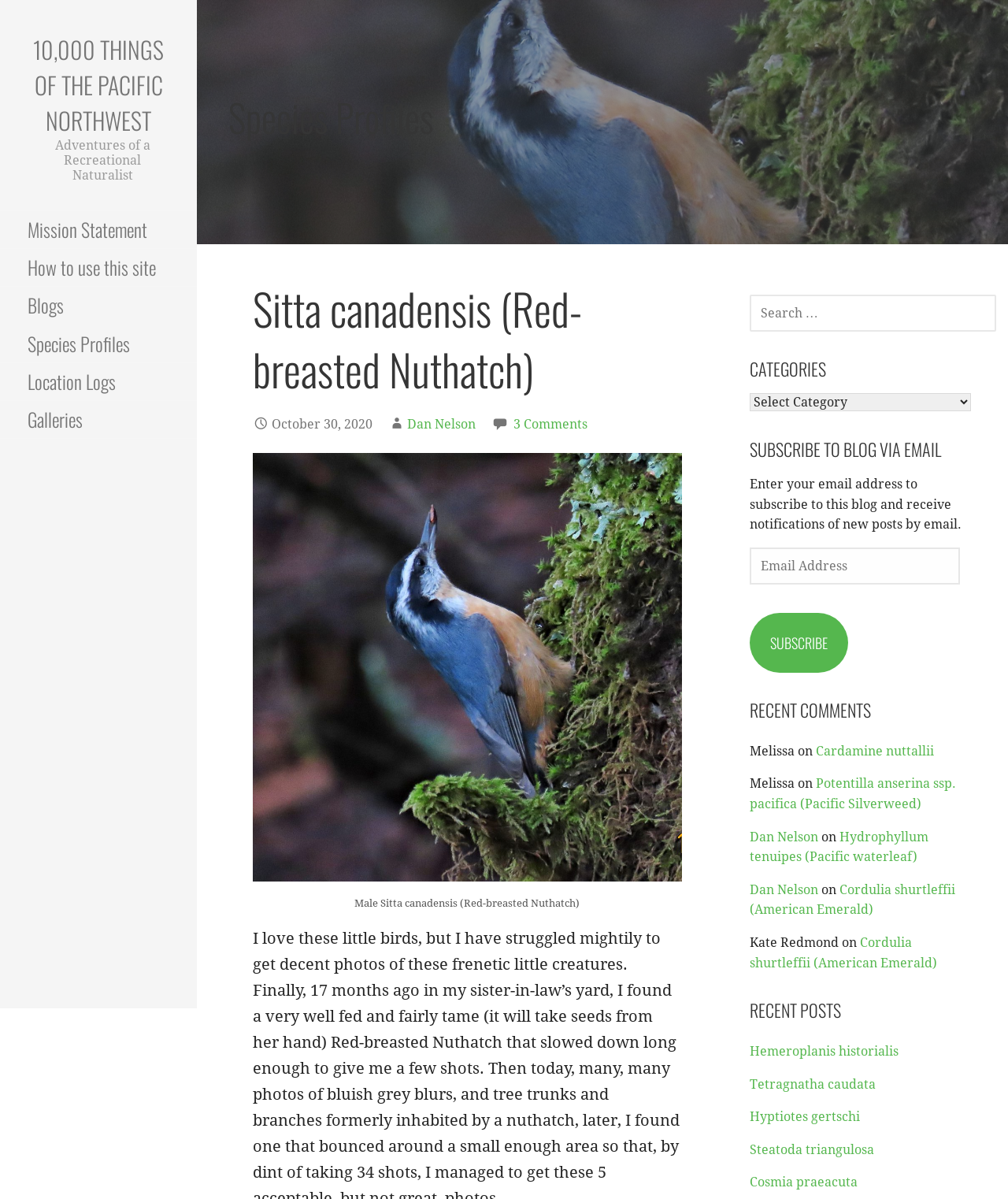Using the given description, provide the bounding box coordinates formatted as (top-left x, top-left y, bottom-right x, bottom-right y), with all values being floating point numbers between 0 and 1. Description: Steatoda triangulosa

[0.743, 0.952, 0.867, 0.965]